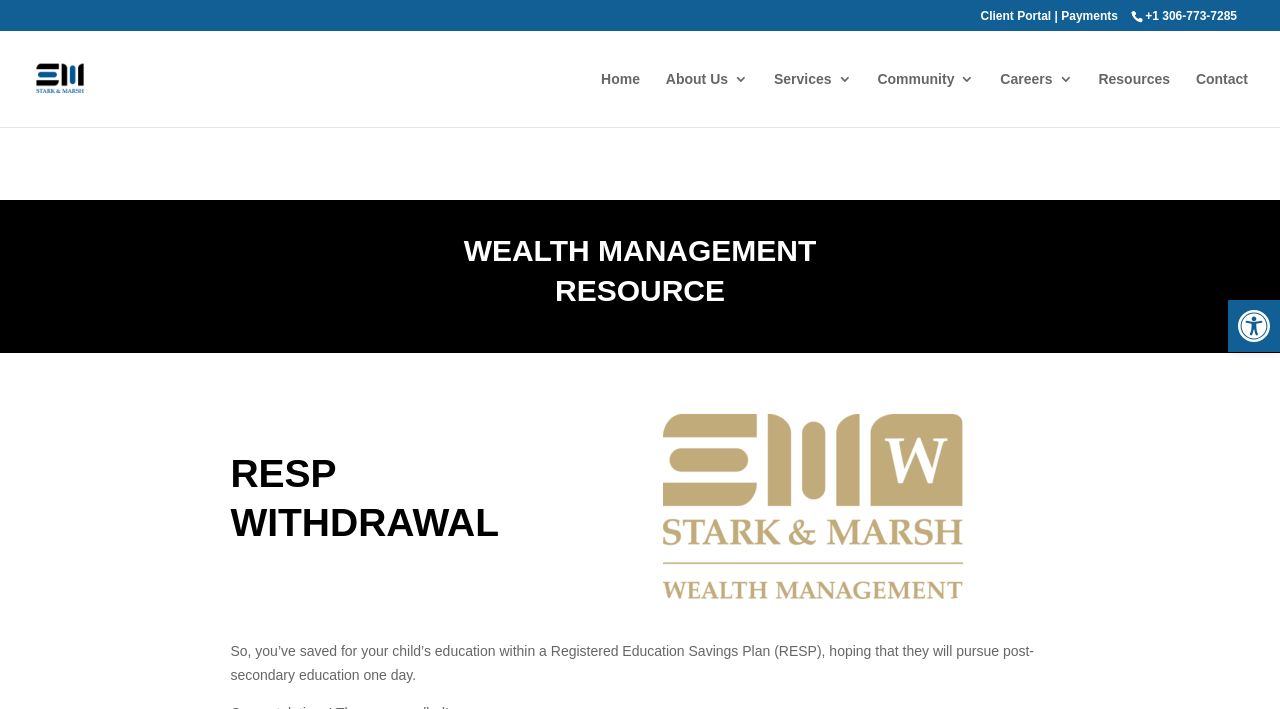Please indicate the bounding box coordinates for the clickable area to complete the following task: "Call the phone number". The coordinates should be specified as four float numbers between 0 and 1, i.e., [left, top, right, bottom].

[0.884, 0.013, 0.977, 0.032]